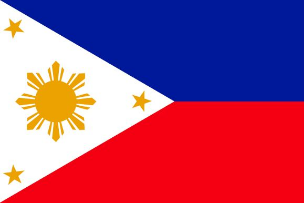Elaborate on the contents of the image in a comprehensive manner.

The image features the national flag of the Philippines, comprised of three distinct colors: blue, red, and white. The flag’s design showcases a horizontal bicolor format with a bold blue stripe at the top, a vibrant red stripe at the bottom, and a white triangle on the left side. Inside the white triangle, the sun with eight rays symbolizes freedom and independence, representing the first eight provinces that revolted against Spanish rule. Additionally, three stars are positioned within the triangle, each representing the country's three main geographical regions: Luzon, Visayas, and Mindanao. The flag serves not only as a national symbol but also as an emblem of the Filipino spirit and resilience.